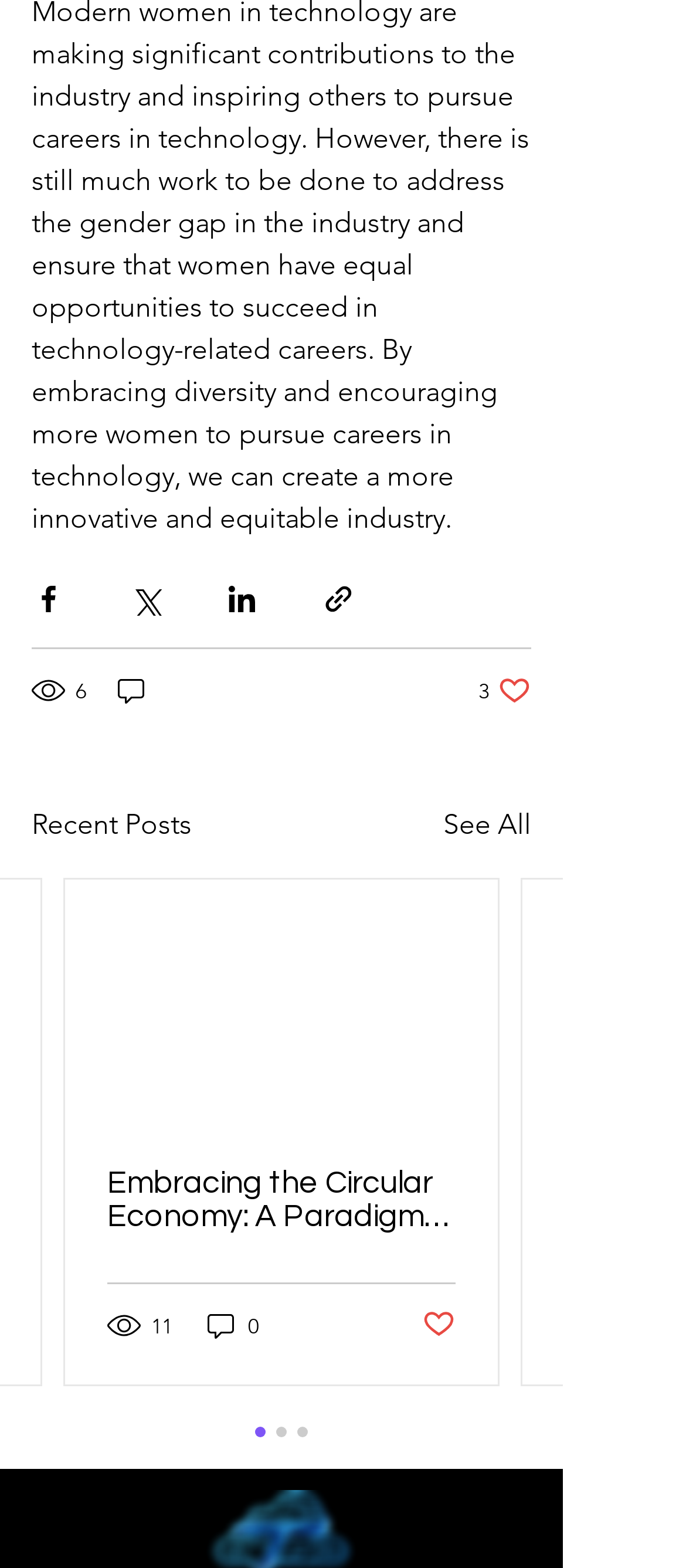Provide the bounding box coordinates of the UI element that matches the description: "parent_node: 6".

[0.167, 0.43, 0.221, 0.451]